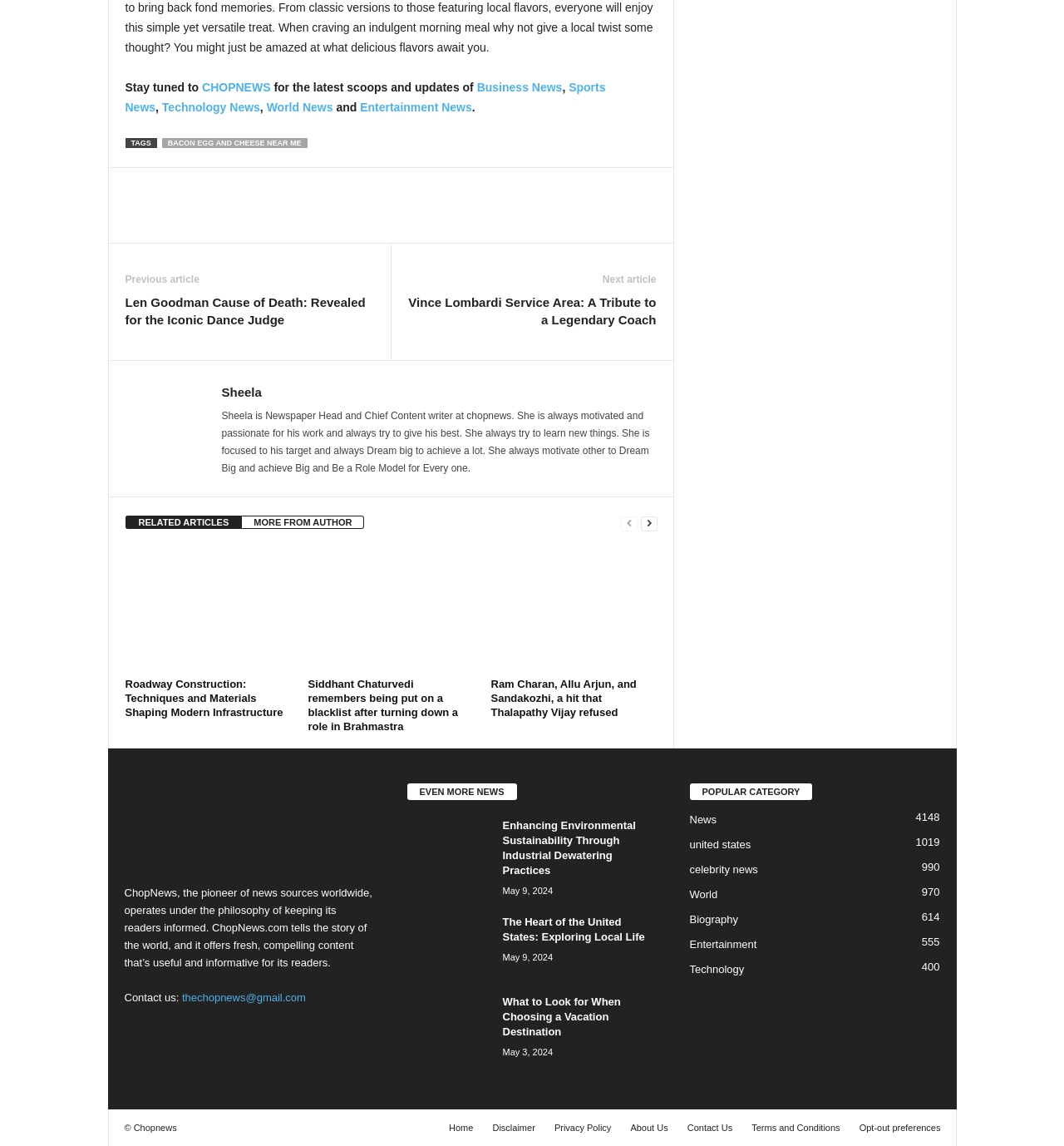Show the bounding box coordinates of the element that should be clicked to complete the task: "Go to the 'Home' page".

[0.414, 0.98, 0.453, 0.988]